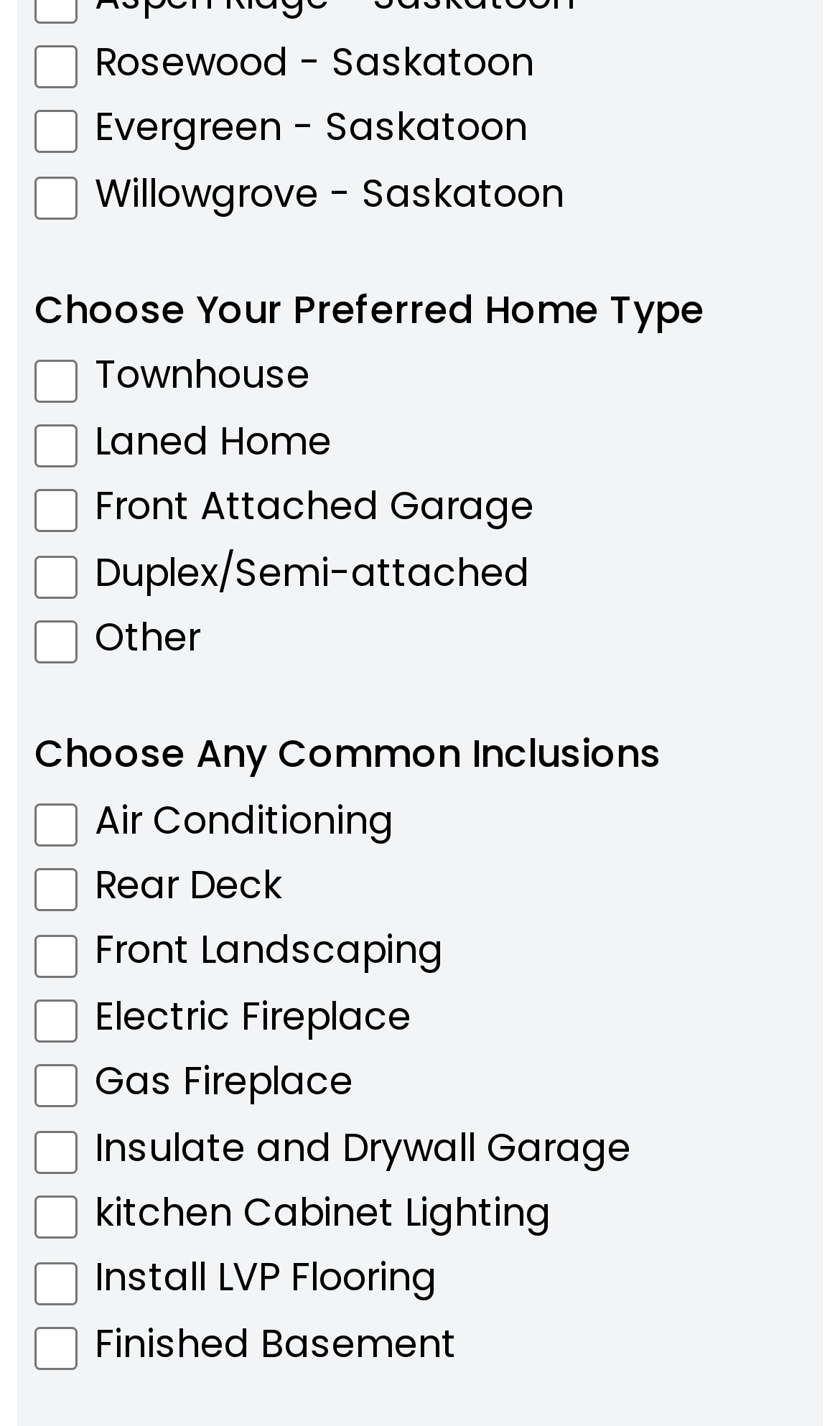Provide a one-word or short-phrase response to the question:
How many preferred home types are available?

3